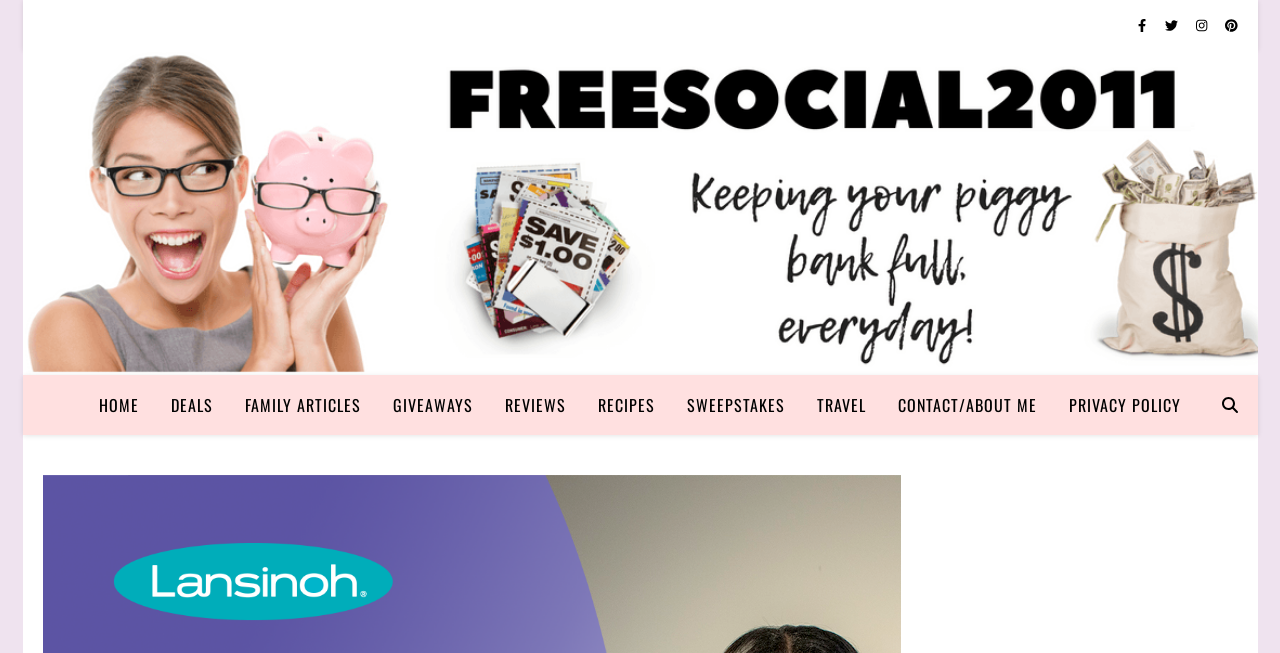Predict the bounding box for the UI component with the following description: "Home".

[0.077, 0.574, 0.121, 0.666]